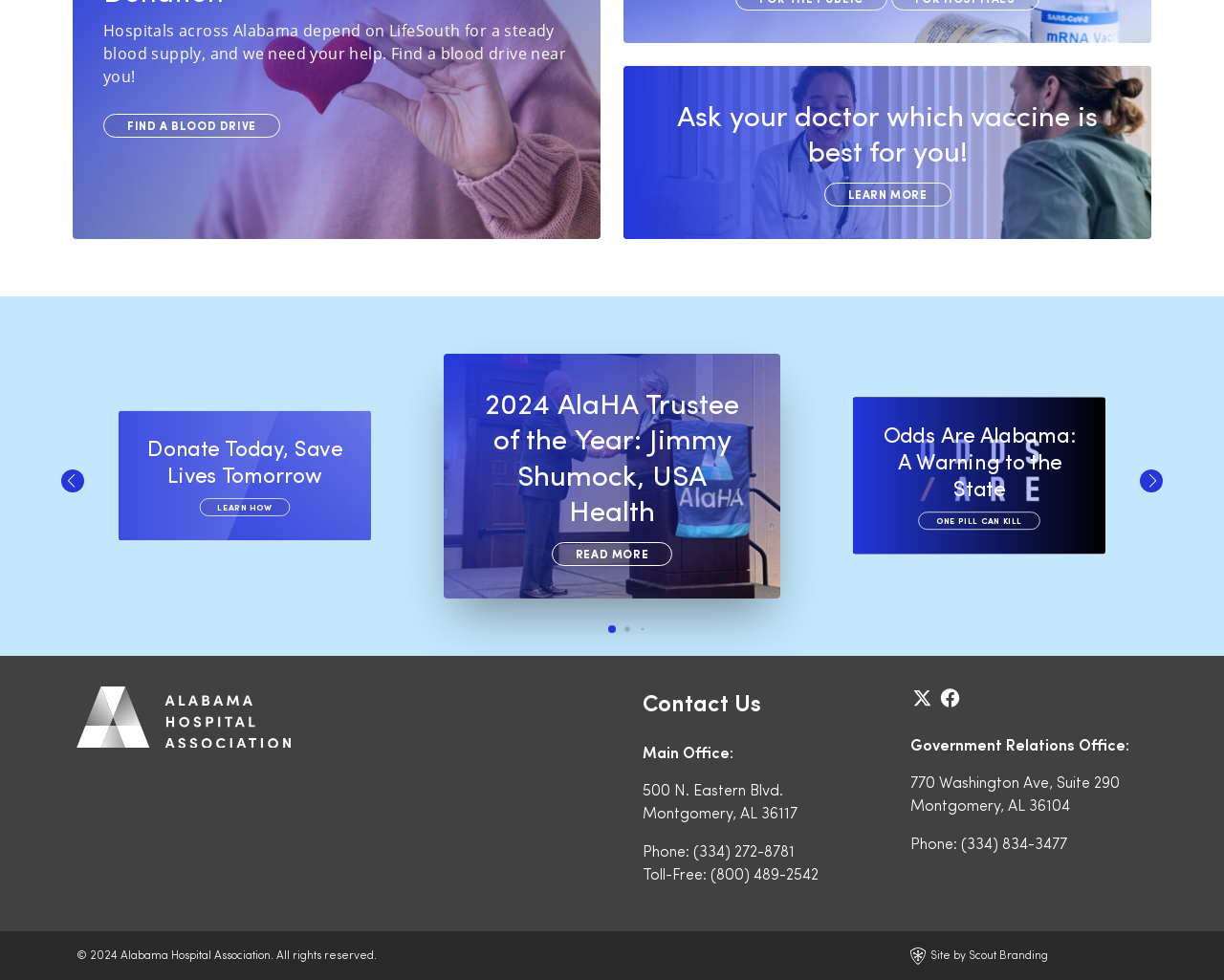Determine the bounding box coordinates of the clickable region to execute the instruction: "Find a blood drive near you". The coordinates should be four float numbers between 0 and 1, denoted as [left, top, right, bottom].

[0.084, 0.116, 0.229, 0.14]